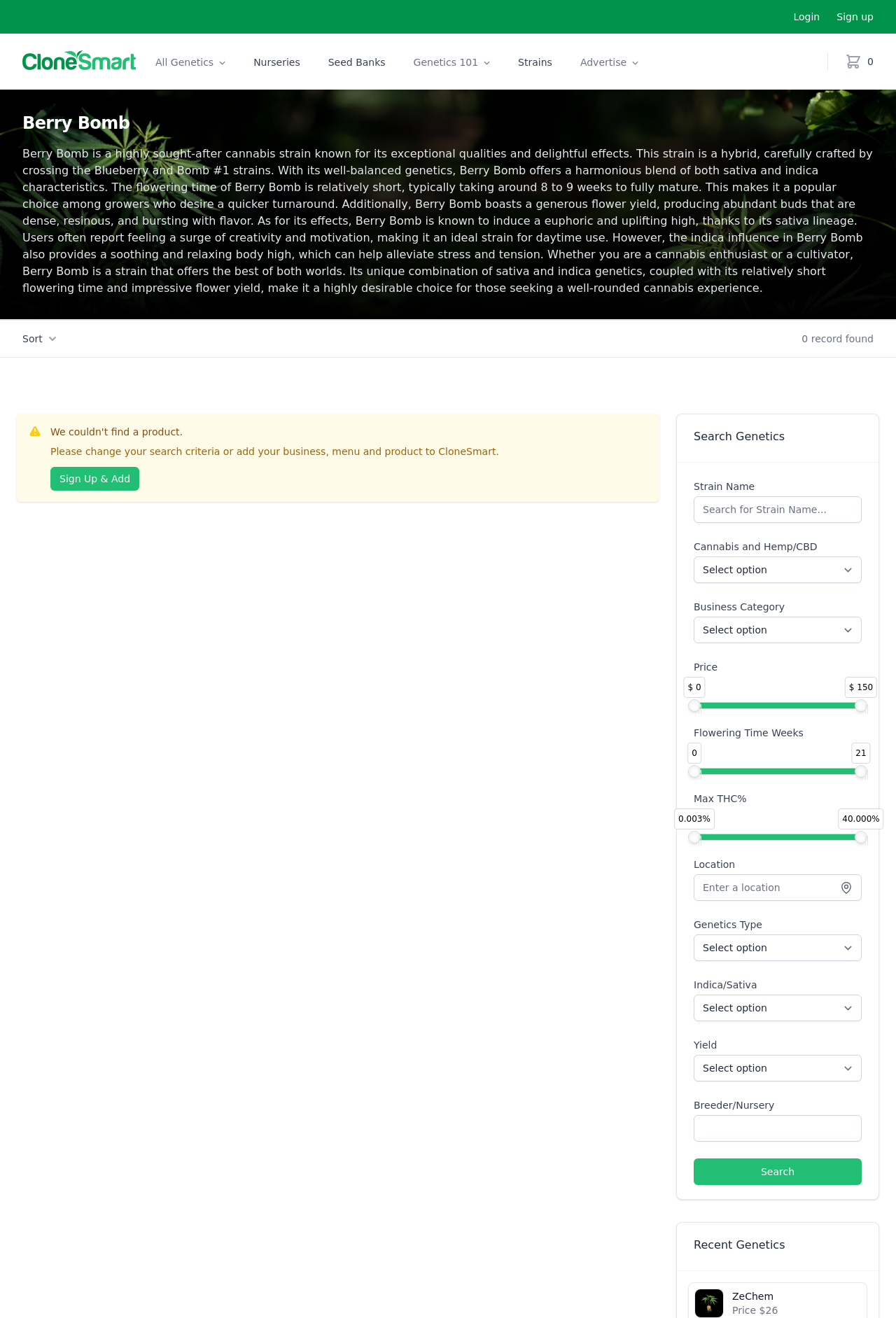Using the provided element description: "name="location" placeholder="Enter a location"", determine the bounding box coordinates of the corresponding UI element in the screenshot.

[0.774, 0.663, 0.962, 0.683]